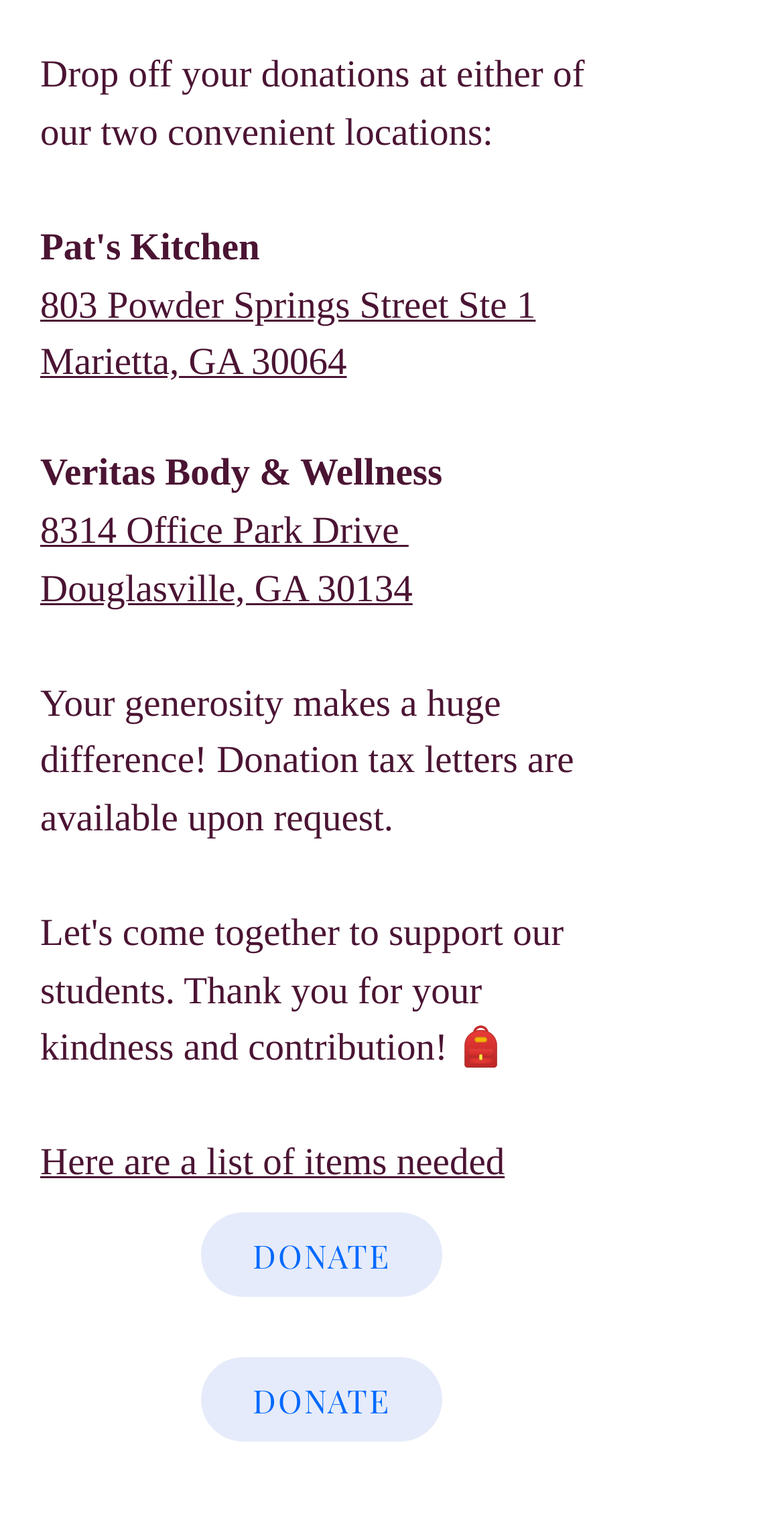For the given element description DONATE, determine the bounding box coordinates of the UI element. The coordinates should follow the format (top-left x, top-left y, bottom-right x, bottom-right y) and be within the range of 0 to 1.

[0.256, 0.894, 0.564, 0.95]